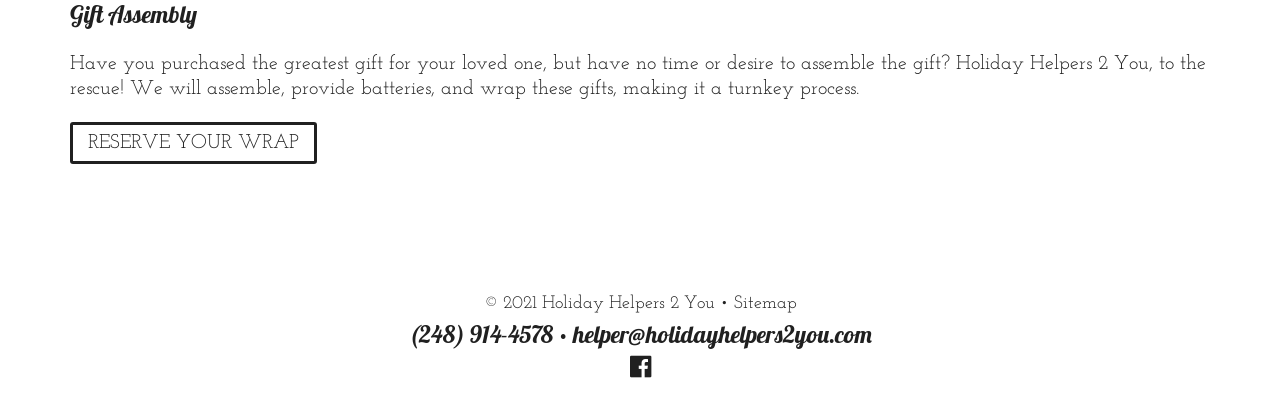Given the webpage screenshot and the description, determine the bounding box coordinates (top-left x, top-left y, bottom-right x, bottom-right y) that define the location of the UI element matching this description: Reserve Your Wrap

[0.055, 0.295, 0.248, 0.396]